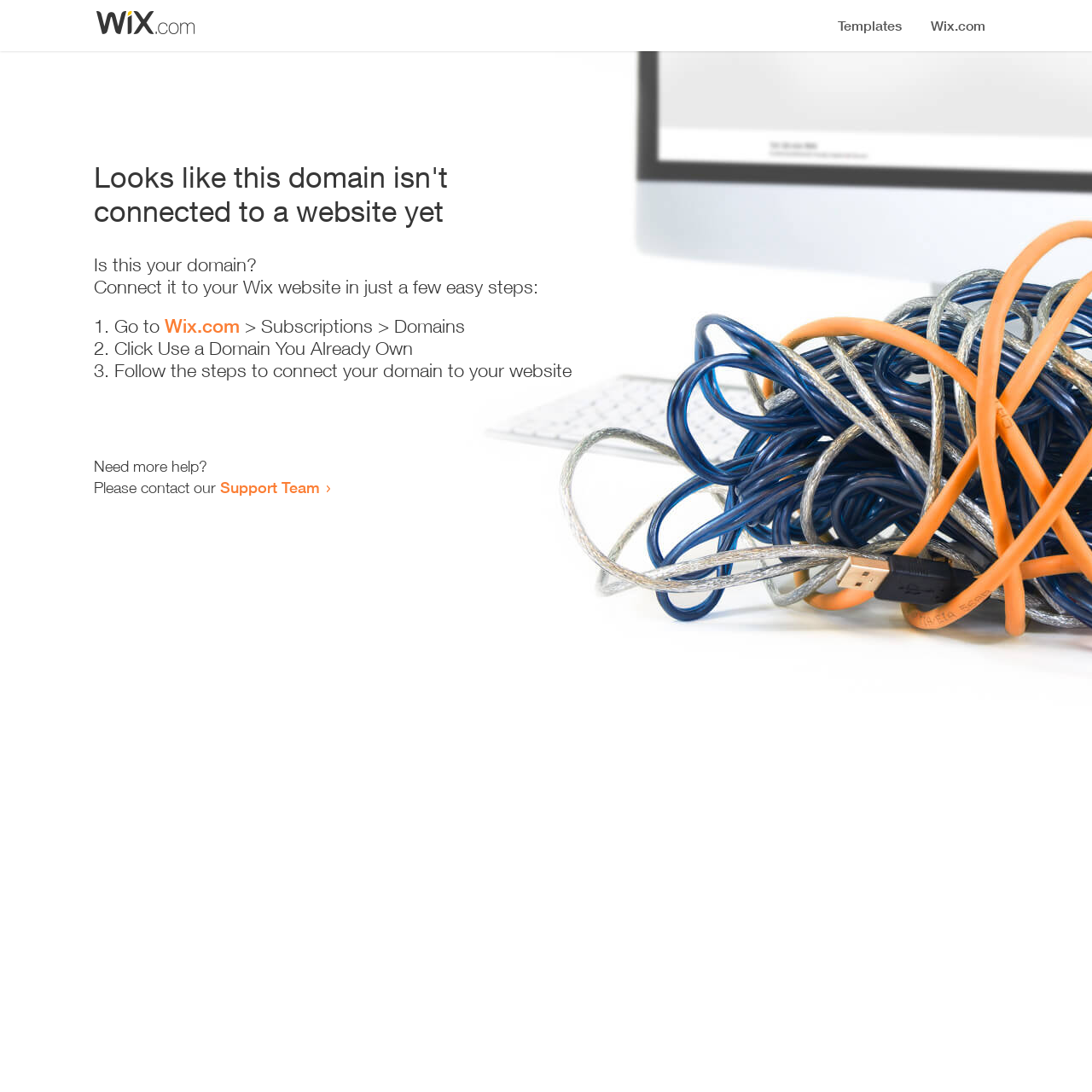Provide your answer to the question using just one word or phrase: How many steps are required to connect the domain?

3